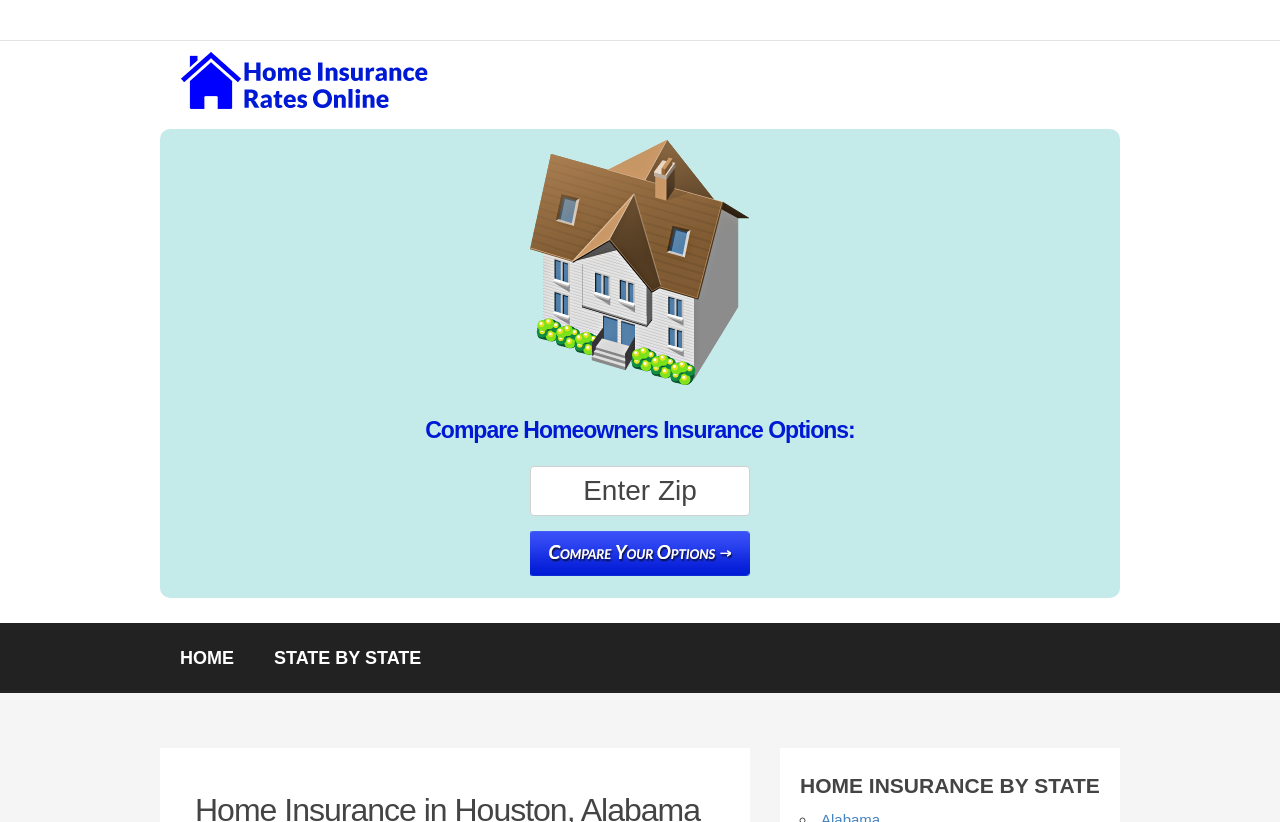Consider the image and give a detailed and elaborate answer to the question: 
What is the function of the button?

The button is located below the textbox and has the text 'Submit' on it, suggesting that it is used to submit the entered zip code to retrieve home insurance rates or options.